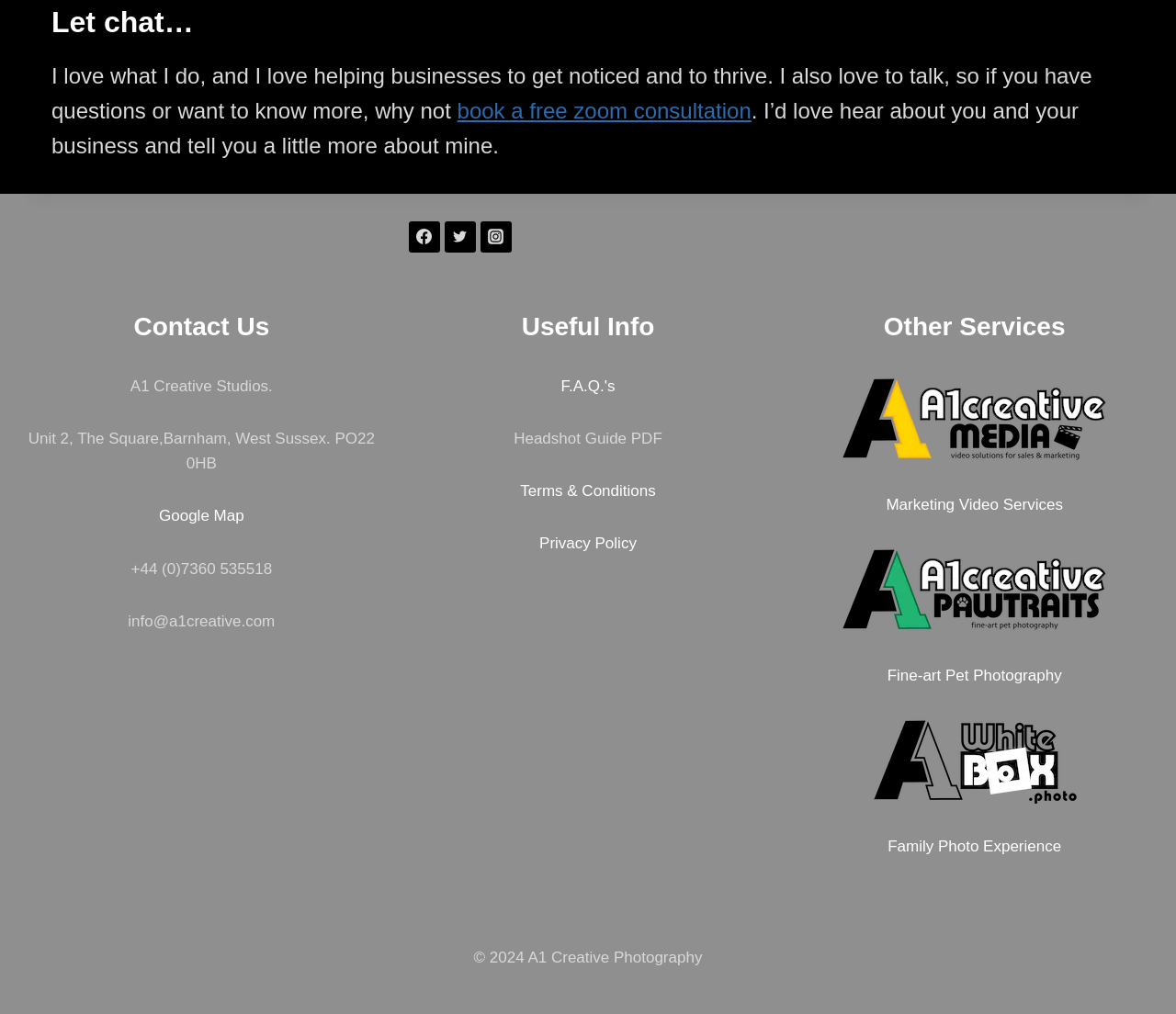Identify the bounding box coordinates of the part that should be clicked to carry out this instruction: "visit Facebook".

[0.347, 0.218, 0.374, 0.249]